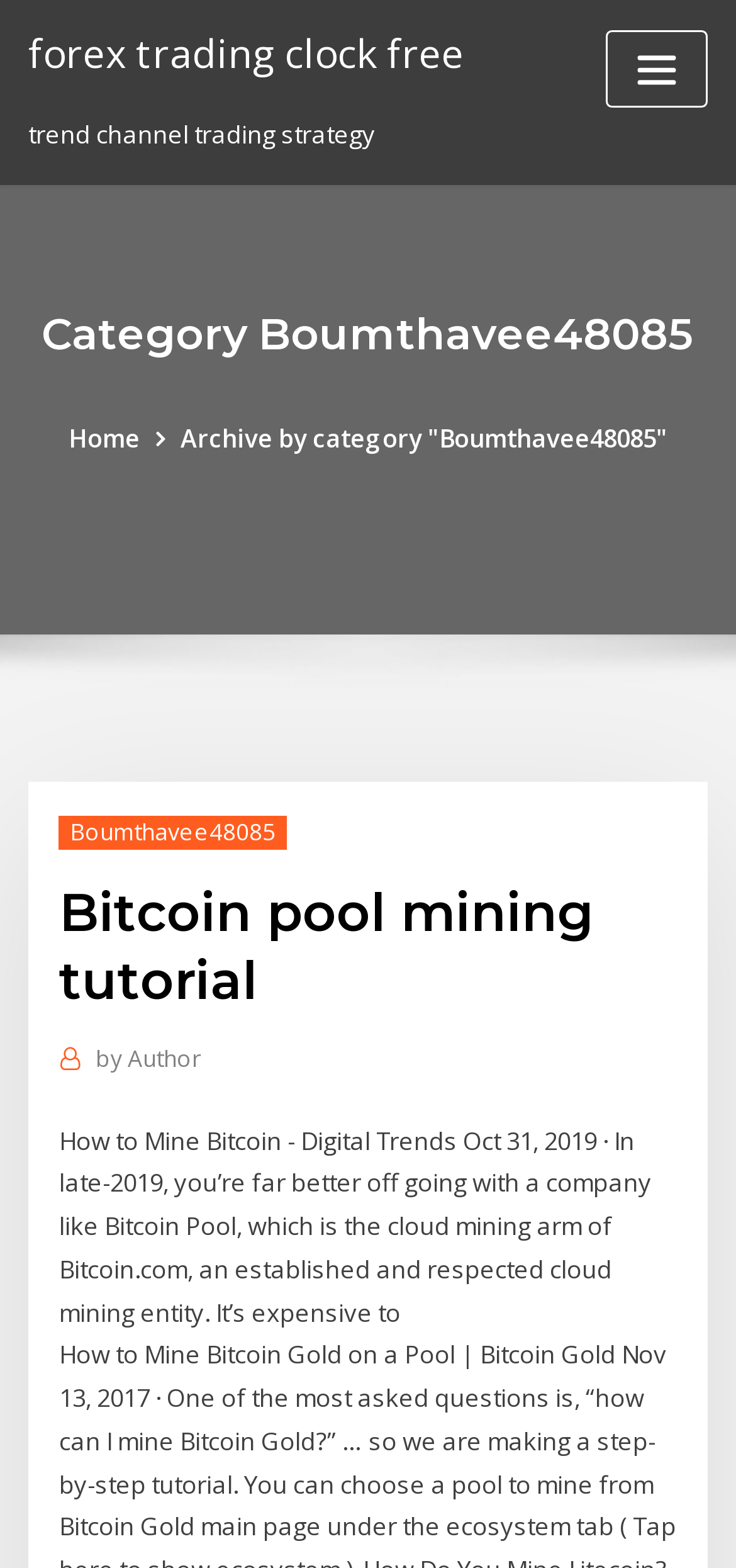What is the link at the top left corner?
Please respond to the question thoroughly and include all relevant details.

I found the answer by looking at the link element with the text 'forex trading clock free' located at [0.038, 0.017, 0.631, 0.05]. This suggests that the link at the top left corner is 'forex trading clock free'.